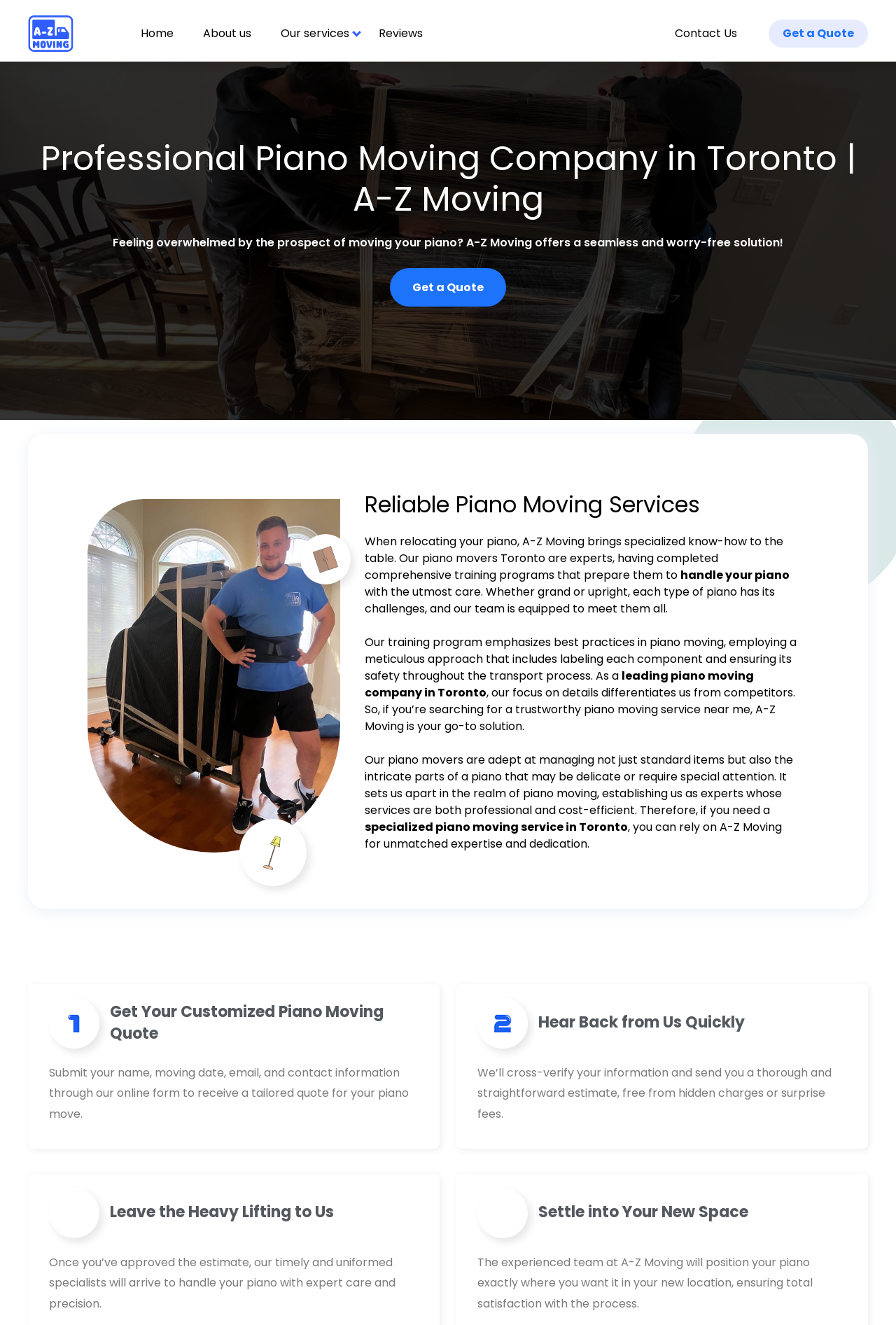What is the focus of the company's training program?
Based on the image, provide a one-word or brief-phrase response.

Best practices in piano moving